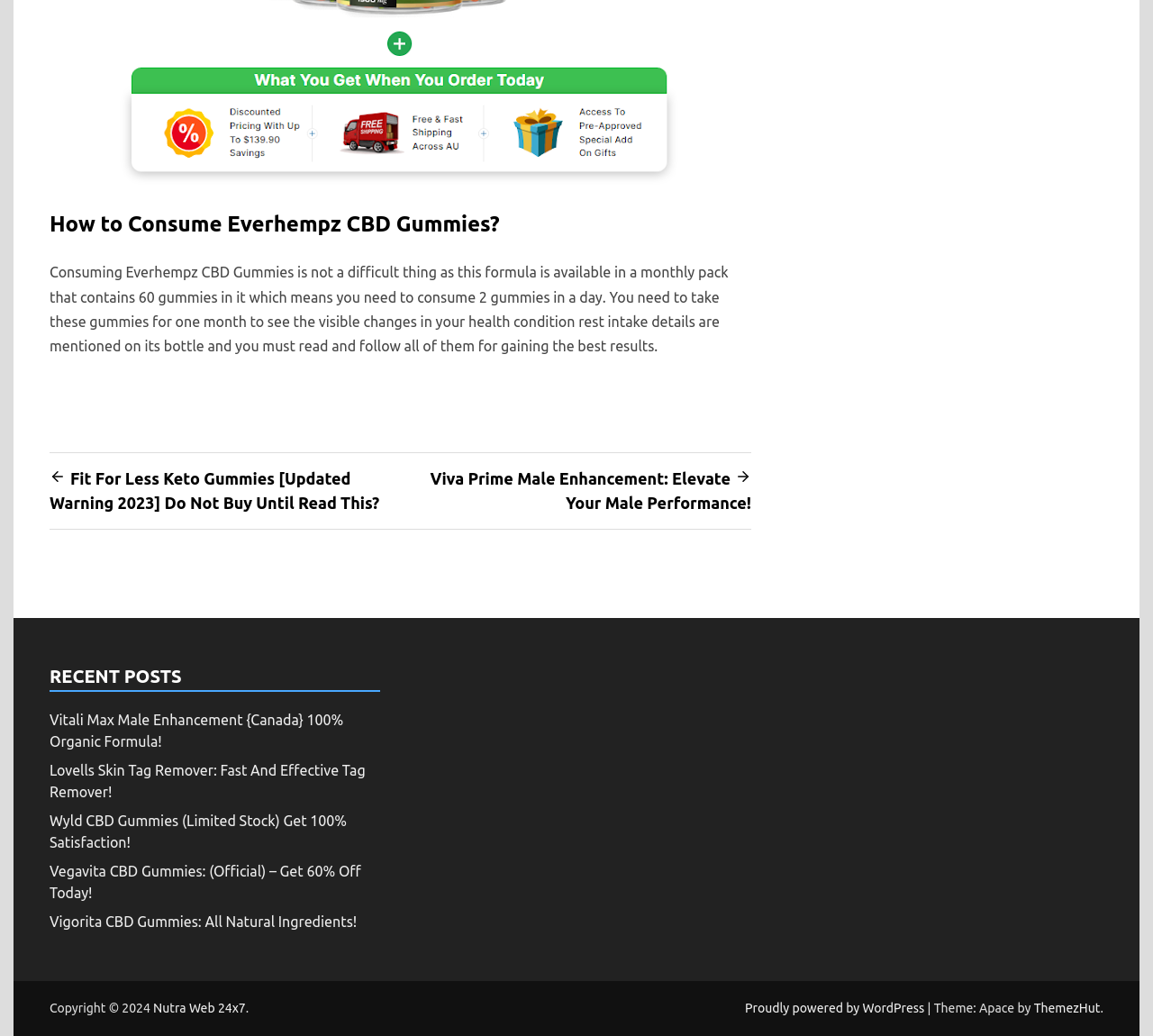What is the name of the platform powering this website?
Refer to the image and provide a thorough answer to the question.

The link at the bottom of the page reads 'Proudly powered by WordPress'.